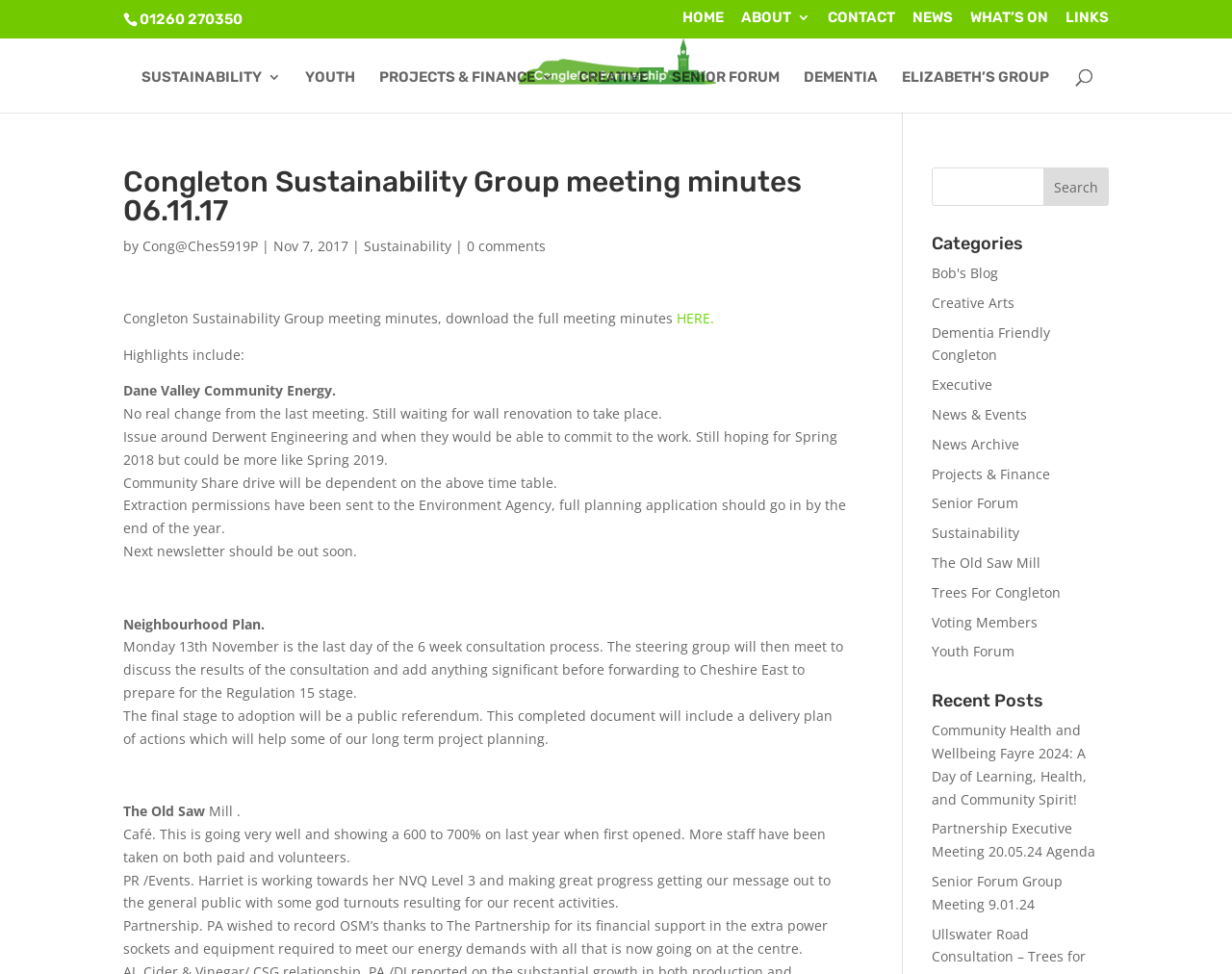Please identify the bounding box coordinates of the area that needs to be clicked to follow this instruction: "Search in Categories".

[0.756, 0.172, 0.9, 0.211]